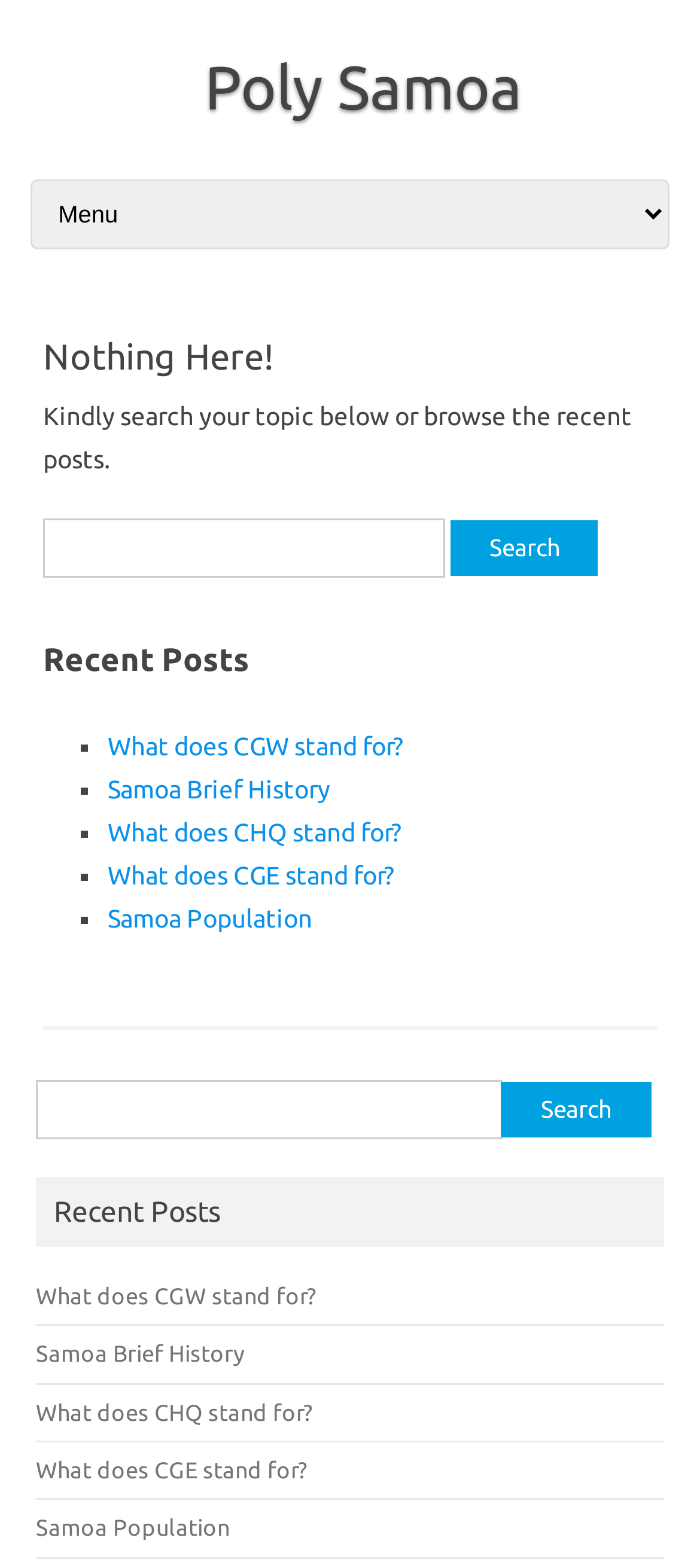Create a detailed summary of the webpage's content and design.

This webpage is a "Page not found" error page from Poly Samoa. At the top, there is a link to "Poly Samoa" and another link to "Skip to content". Below these links, there is a combobox.

The main content of the page is an article with a heading "Nothing Here!" followed by a paragraph of text that says "Kindly search your topic below or browse the recent posts." 

Below this paragraph, there is a search bar with a label "Search for:" and a text box to input search queries. The search bar also has a "Search" button. 

Under the search bar, there is a section titled "Recent Posts" with a list of five links to recent posts, each preceded by a list marker "■". The links are to articles titled "What does CGW stand for?", "Samoa Brief History", "What does CHQ stand for?", "What does CGE stand for?", and "Samoa Population".

At the bottom of the page, there is another search bar with the same label and functionality as the one above.